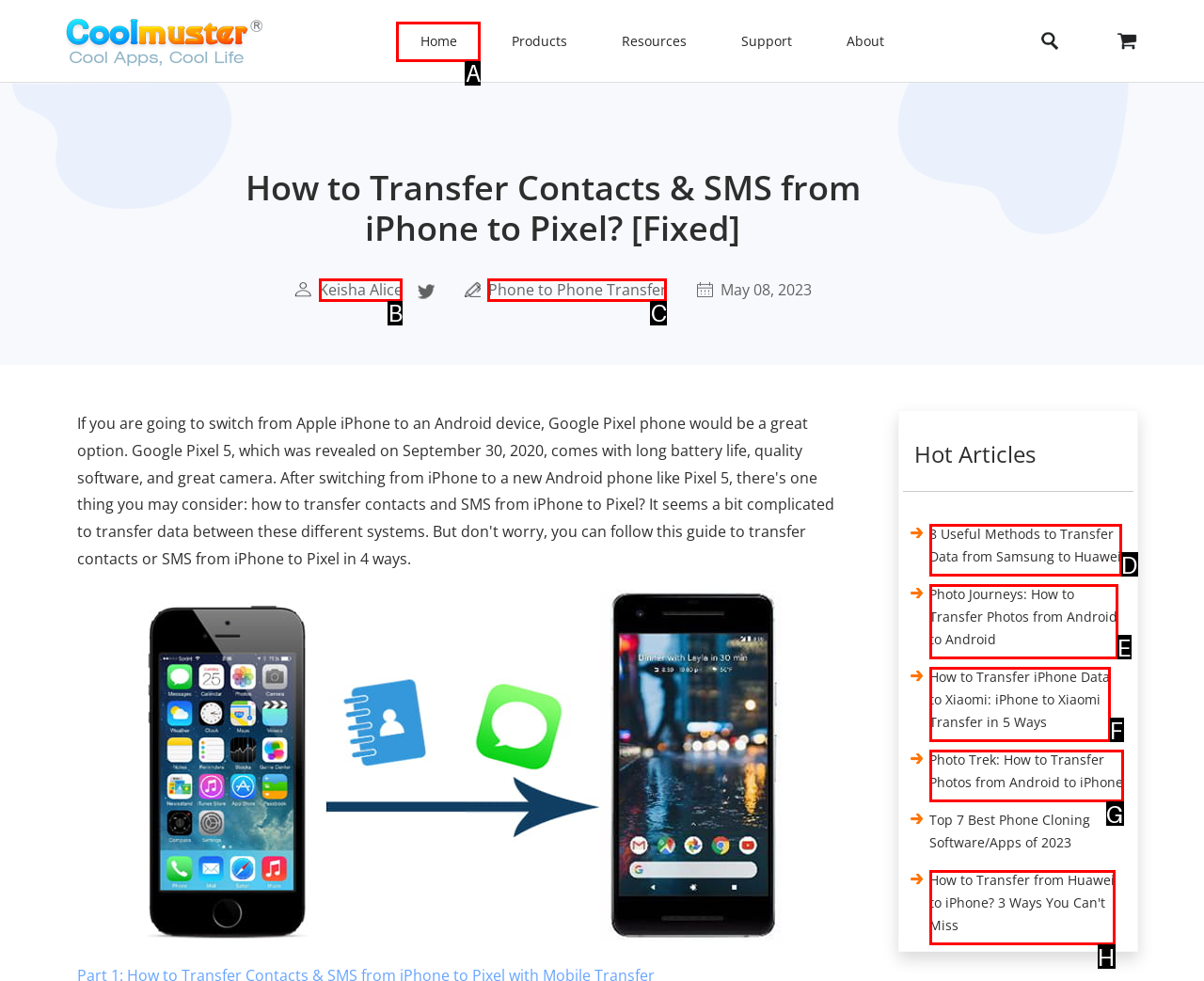Select the letter of the option that should be clicked to achieve the specified task: Click the 'Keisha Alice' author link. Respond with just the letter.

B